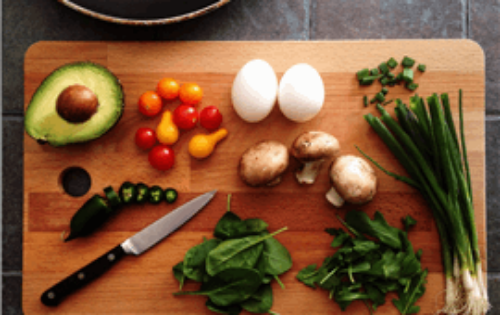Give a concise answer using only one word or phrase for this question:
What is the significance of the eggs?

Nutritious protein source